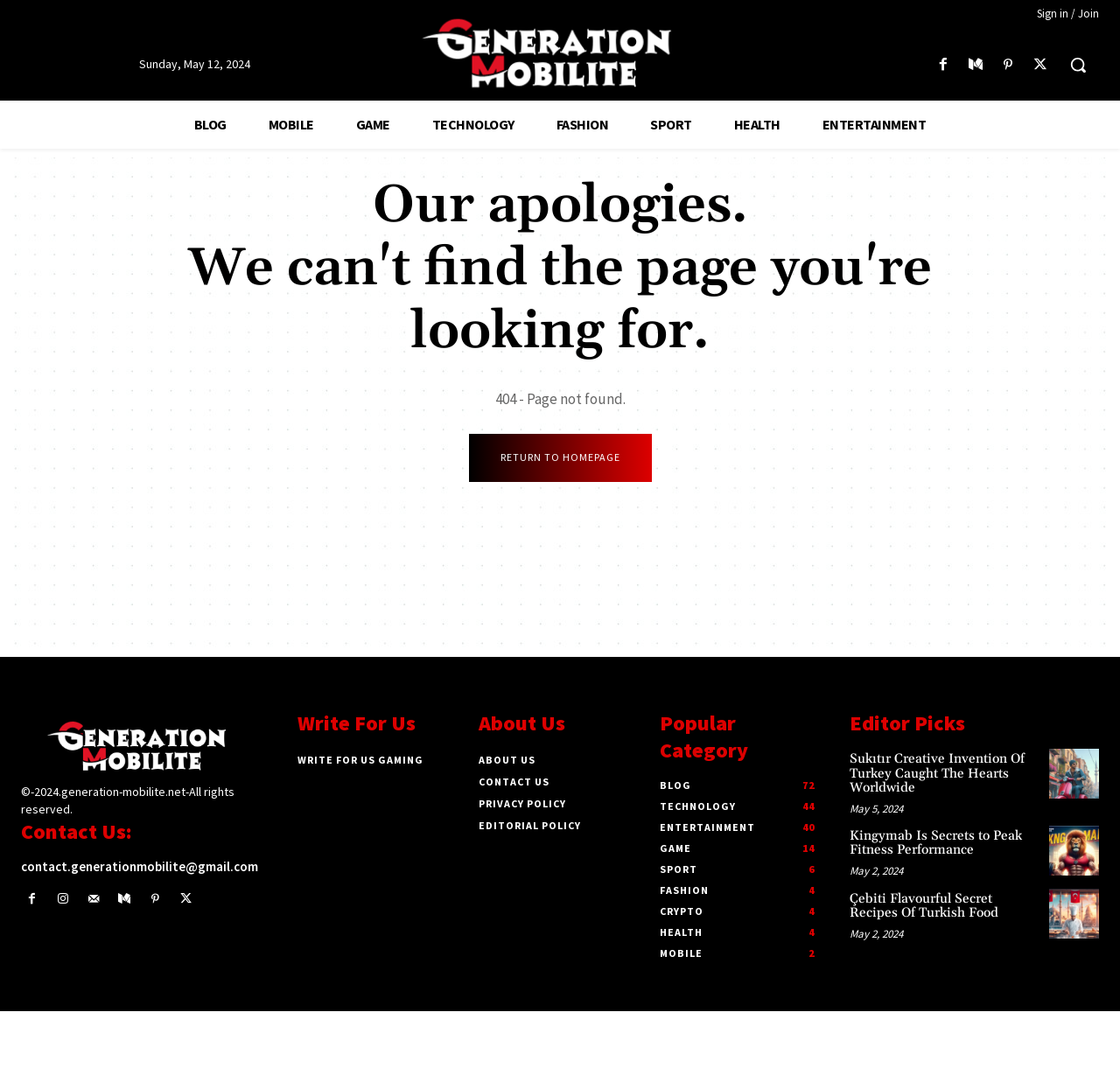Pinpoint the bounding box coordinates of the element you need to click to execute the following instruction: "Go to the 'BLOG' page". The bounding box should be represented by four float numbers between 0 and 1, in the format [left, top, right, bottom].

[0.154, 0.092, 0.221, 0.136]